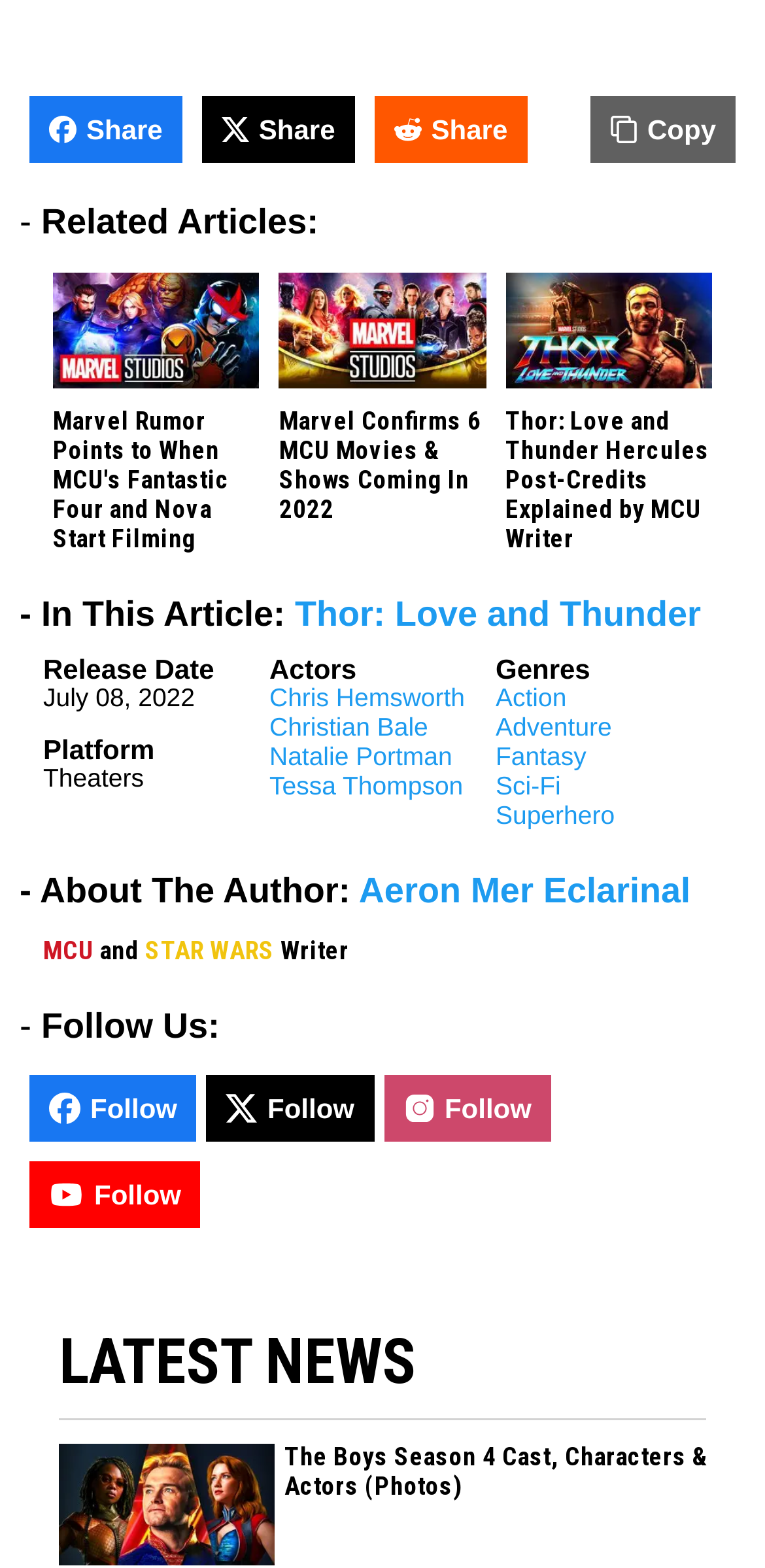Provide a one-word or short-phrase response to the question:
How many social media platforms are listed for following?

4